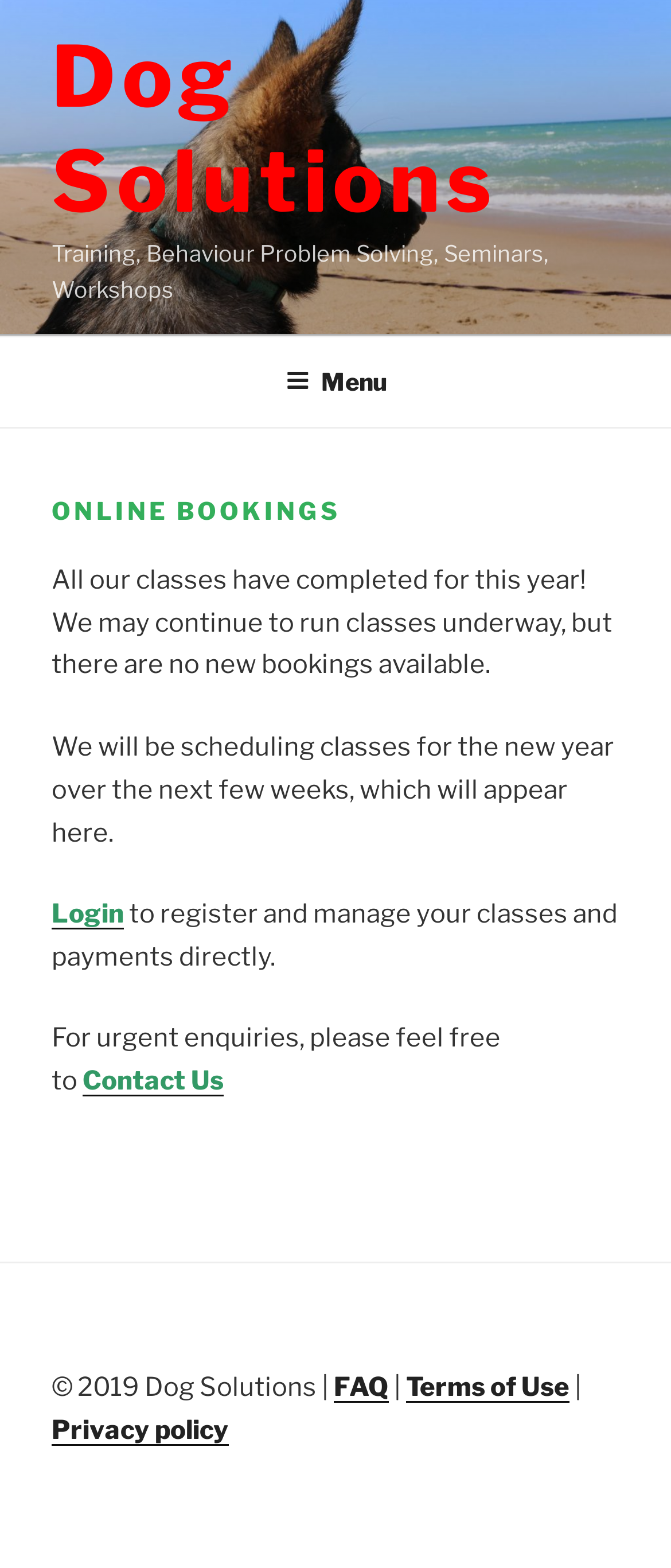Using the details in the image, give a detailed response to the question below:
How can users manage their classes and payments?

The webpage provides a link to 'Login' which allows users to 'register and manage your classes and payments directly'. This implies that users can manage their classes and payments by logging in to their account.